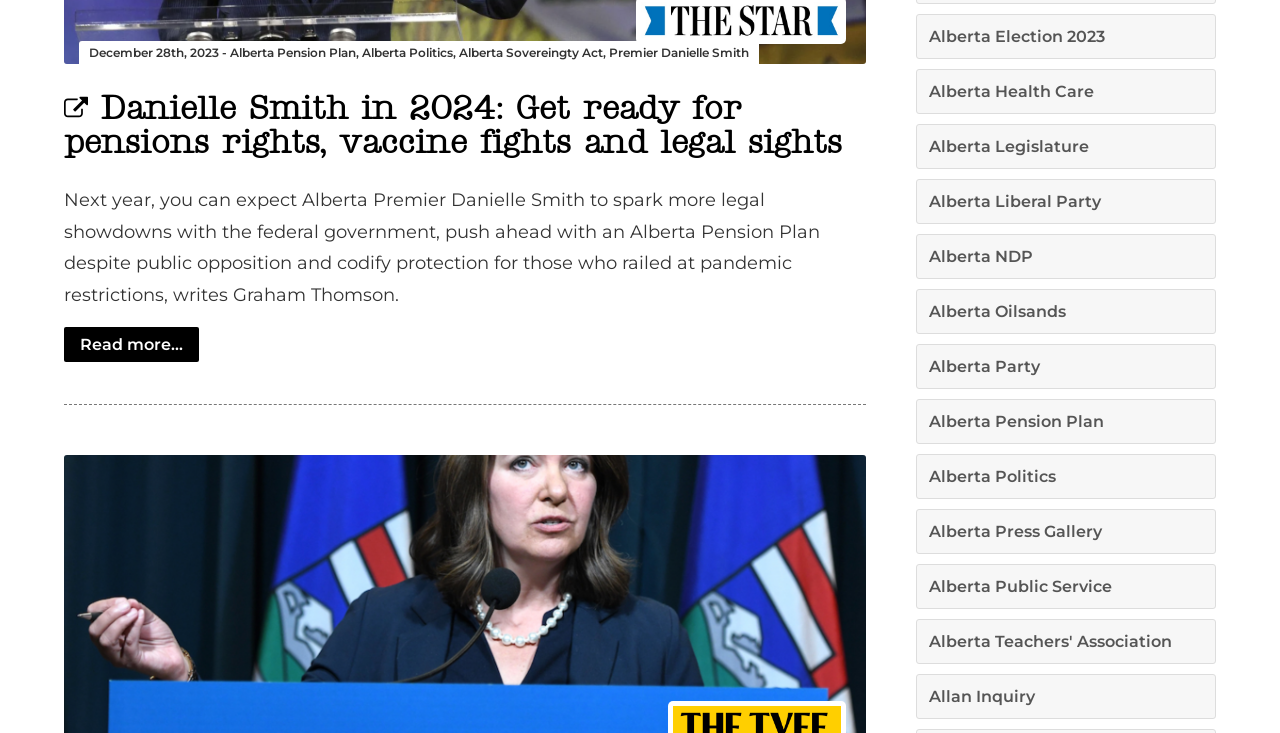What is the purpose of the 'Read more...' link?
Carefully analyze the image and provide a thorough answer to the question.

The 'Read more...' link is likely intended to allow users to read the full article, which is not fully displayed on the current webpage. This is a common pattern in online news articles, where a summary is provided and users can click to read more.